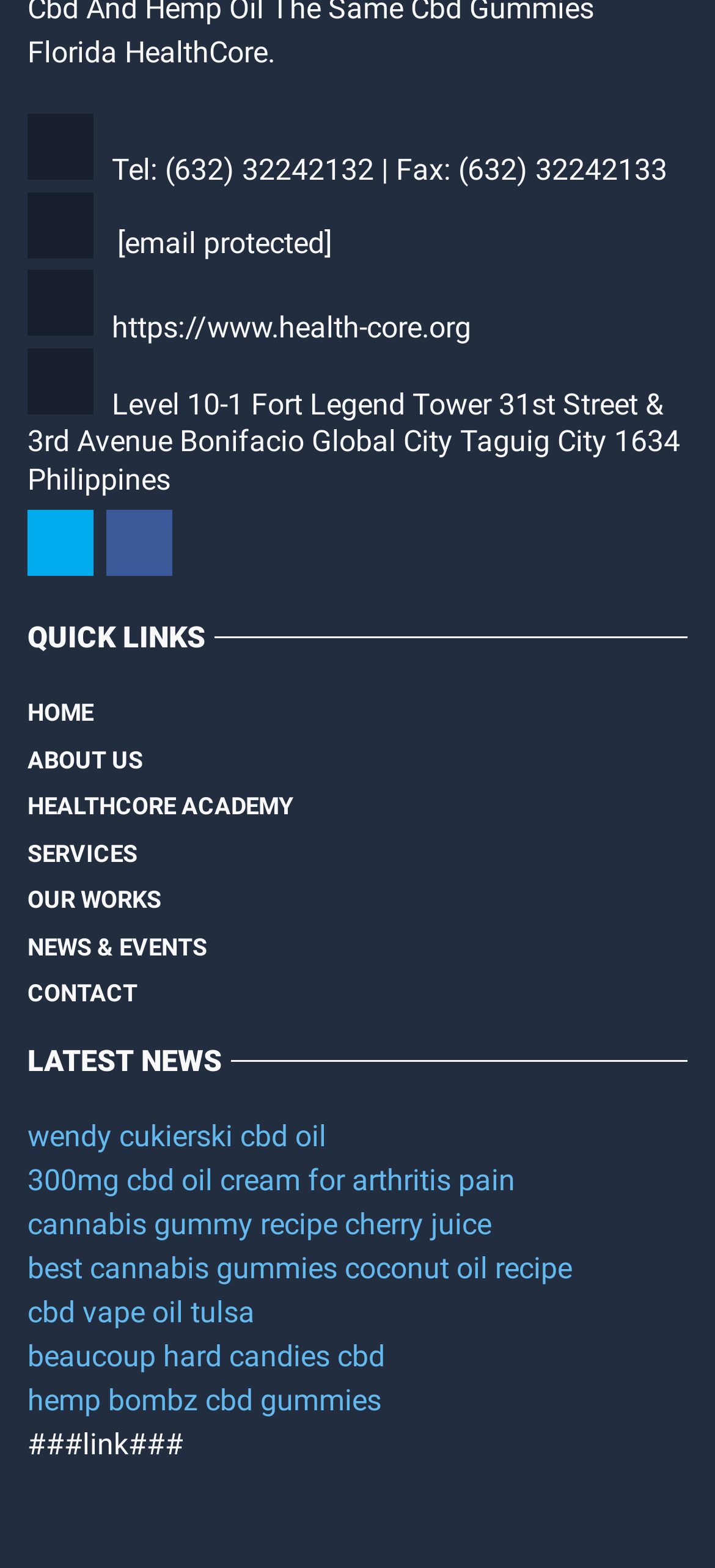Using the format (top-left x, top-left y, bottom-right x, bottom-right y), and given the element description, identify the bounding box coordinates within the screenshot: cbd vape oil tulsa

[0.038, 0.825, 0.356, 0.847]